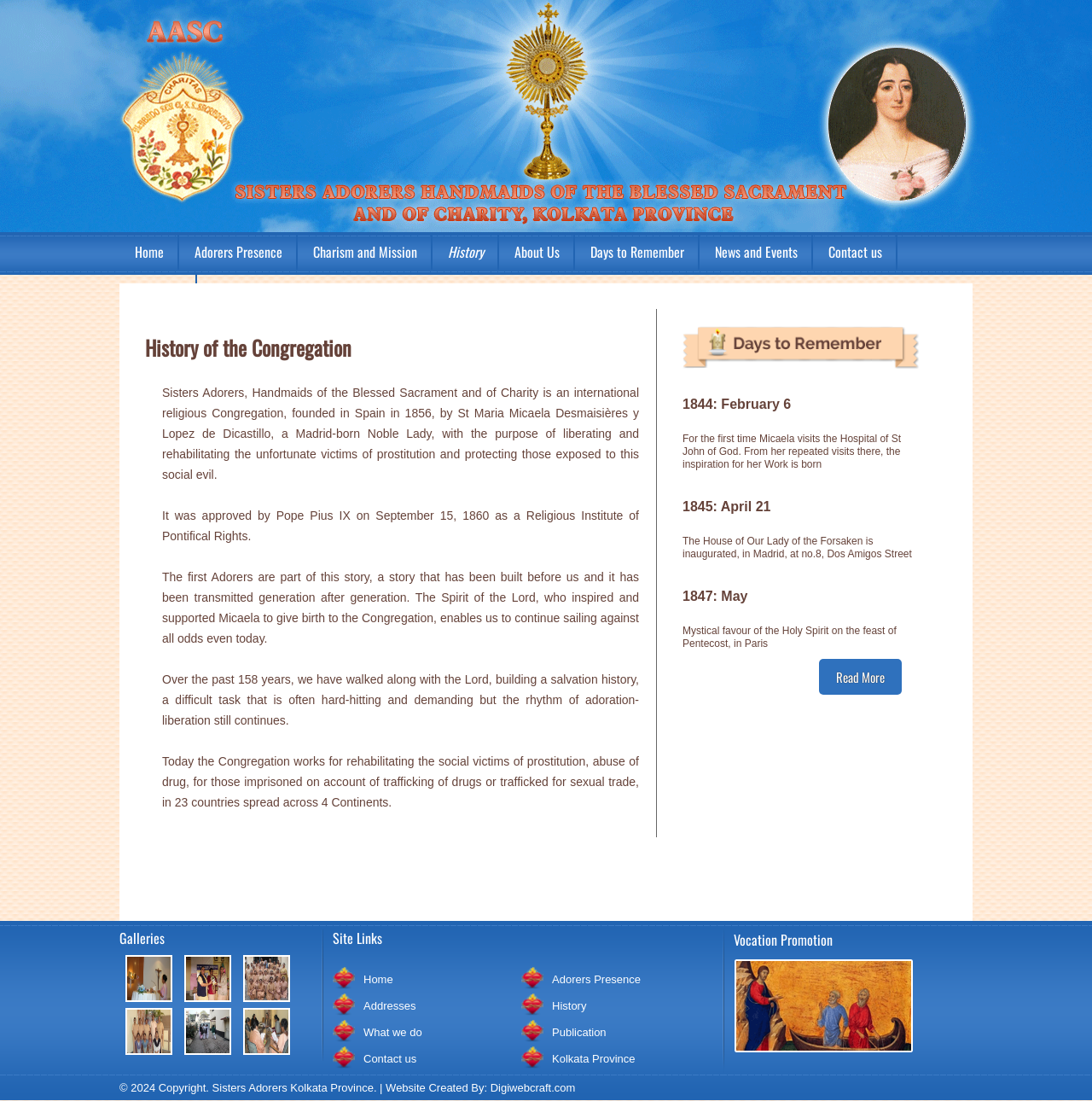In how many countries does the Congregation work?
Please analyze the image and answer the question with as much detail as possible.

The answer can be found in the paragraph that starts with 'Today the Congregation works for rehabilitating the social victims of prostitution, abuse of drug, for those imprisoned on account of trafficking of drugs or trafficked for sexual trade, in...' which mentions the number of countries as 23.